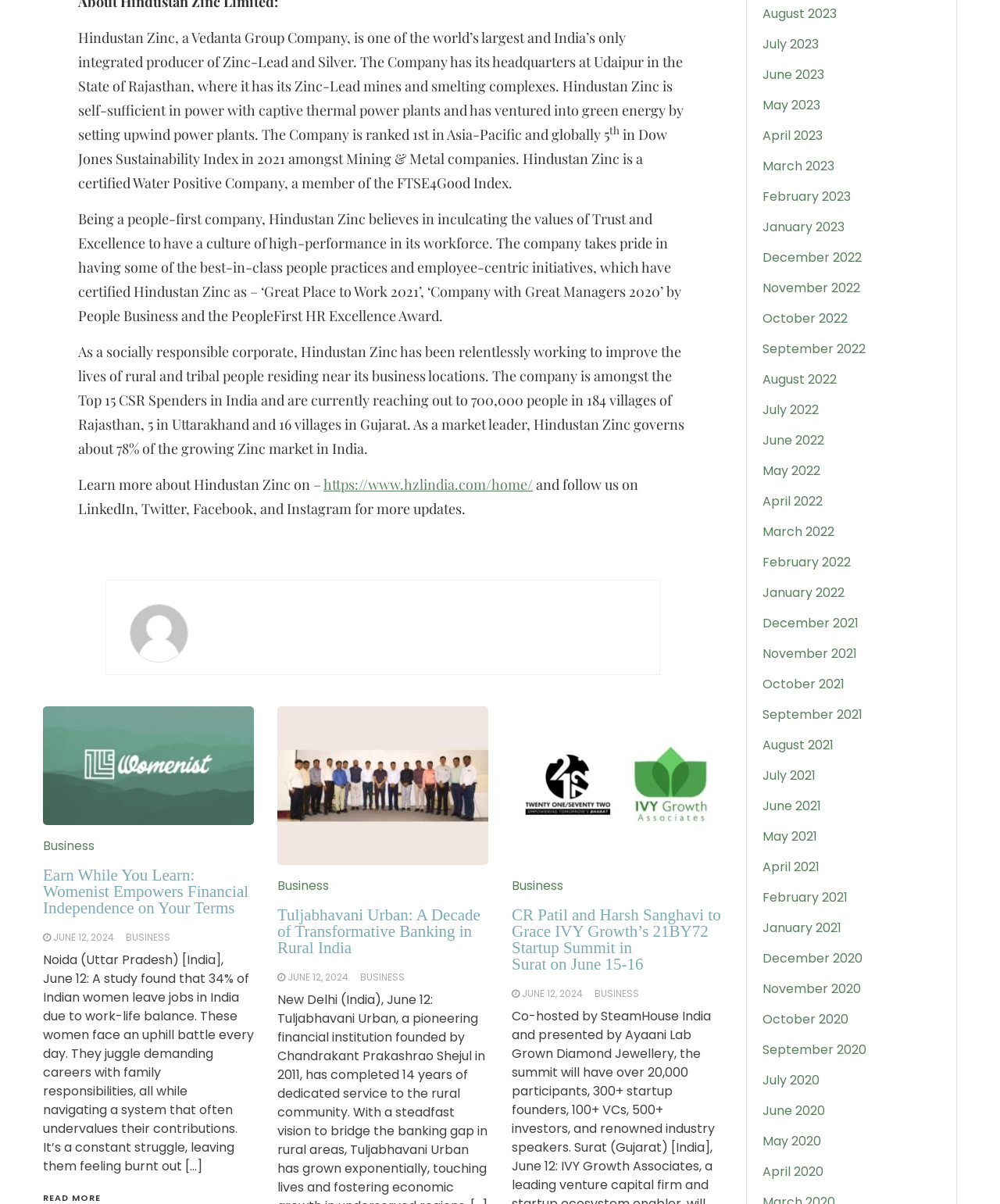Please find the bounding box coordinates for the clickable element needed to perform this instruction: "Learn more about Hindustan Zinc".

[0.323, 0.395, 0.533, 0.41]